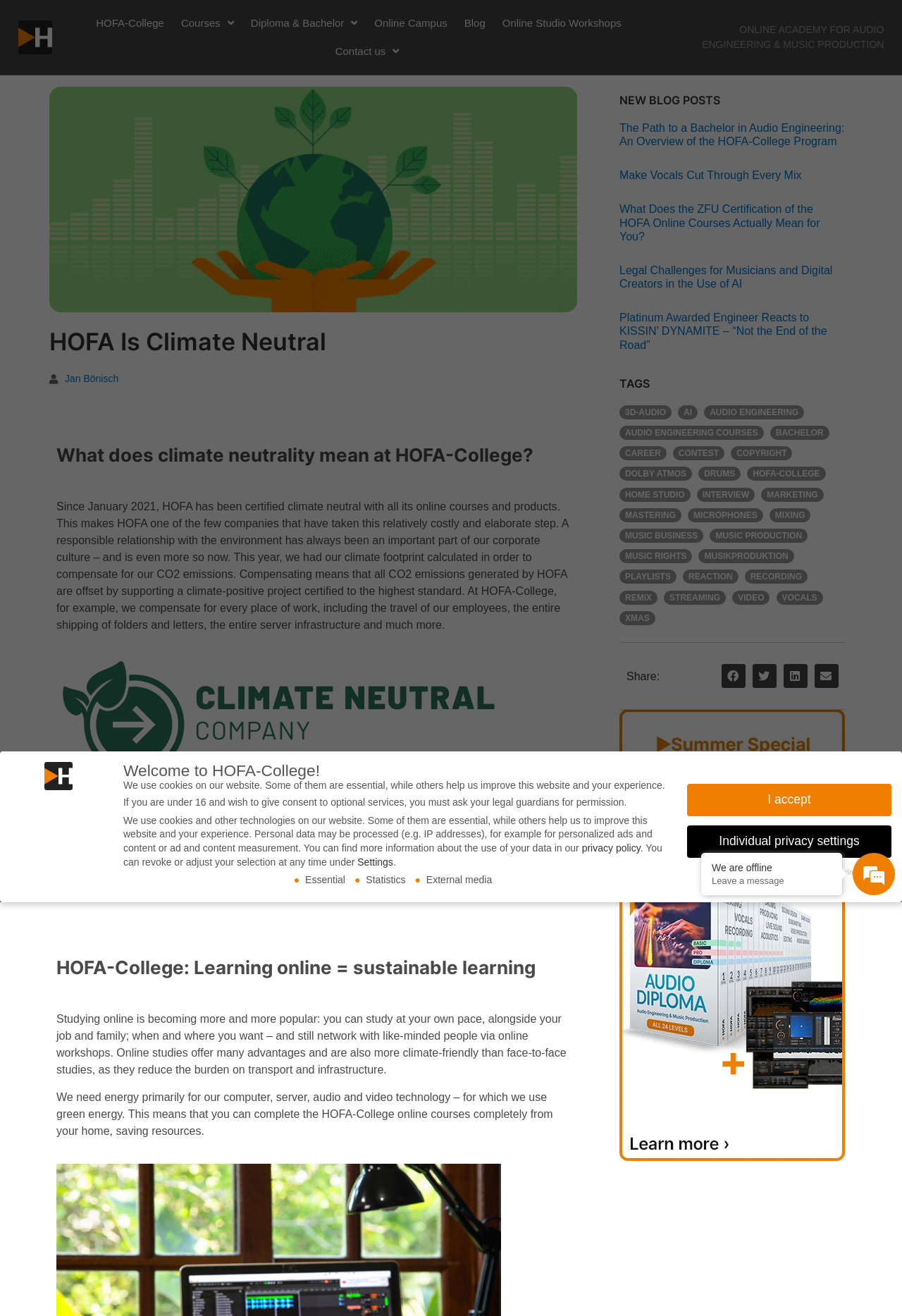Determine the main heading of the webpage and generate its text.

HOFA Is Climate Neutral